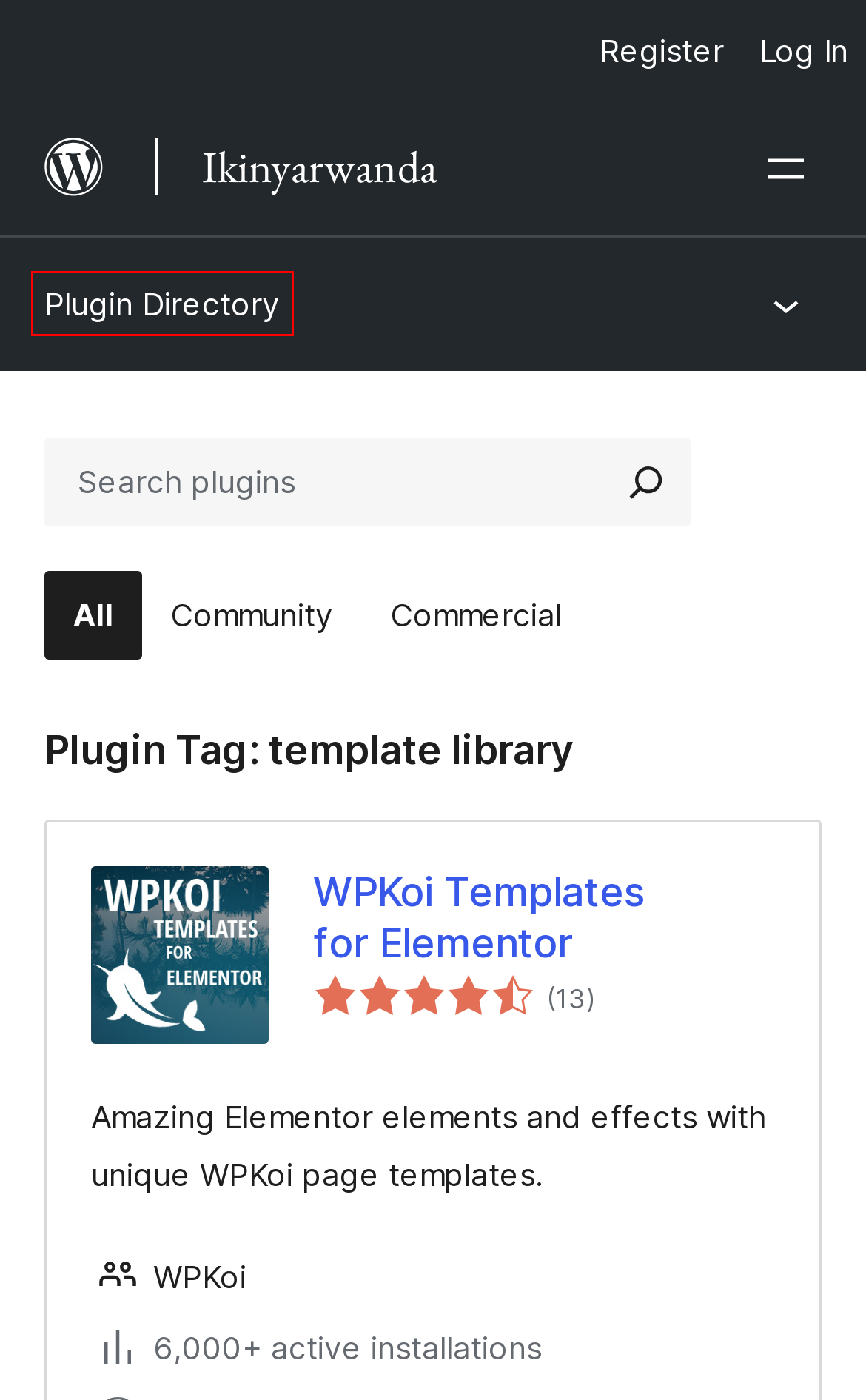Look at the screenshot of a webpage where a red bounding box surrounds a UI element. Your task is to select the best-matching webpage description for the new webpage after you click the element within the bounding box. The available options are:
A. bbPress.org
B. WPKoi Templates for Elementor – WordPress plugin | WordPress.org Ikinyarwanda
C. Translation Teams – Translate WordPress
D. WordPress Plugins | WordPress.org Ikinyarwanda
E. WordPress Themes | WordPress.org Ikinyarwanda
F. WordPress.org Login | WordPress.org Ikinyarwanda
G. Blog | WordPress.org Ikinyarwanda
H. Blog Tool, Publishing Platform, and CMS | WordPress.org Ikinyarwanda

D